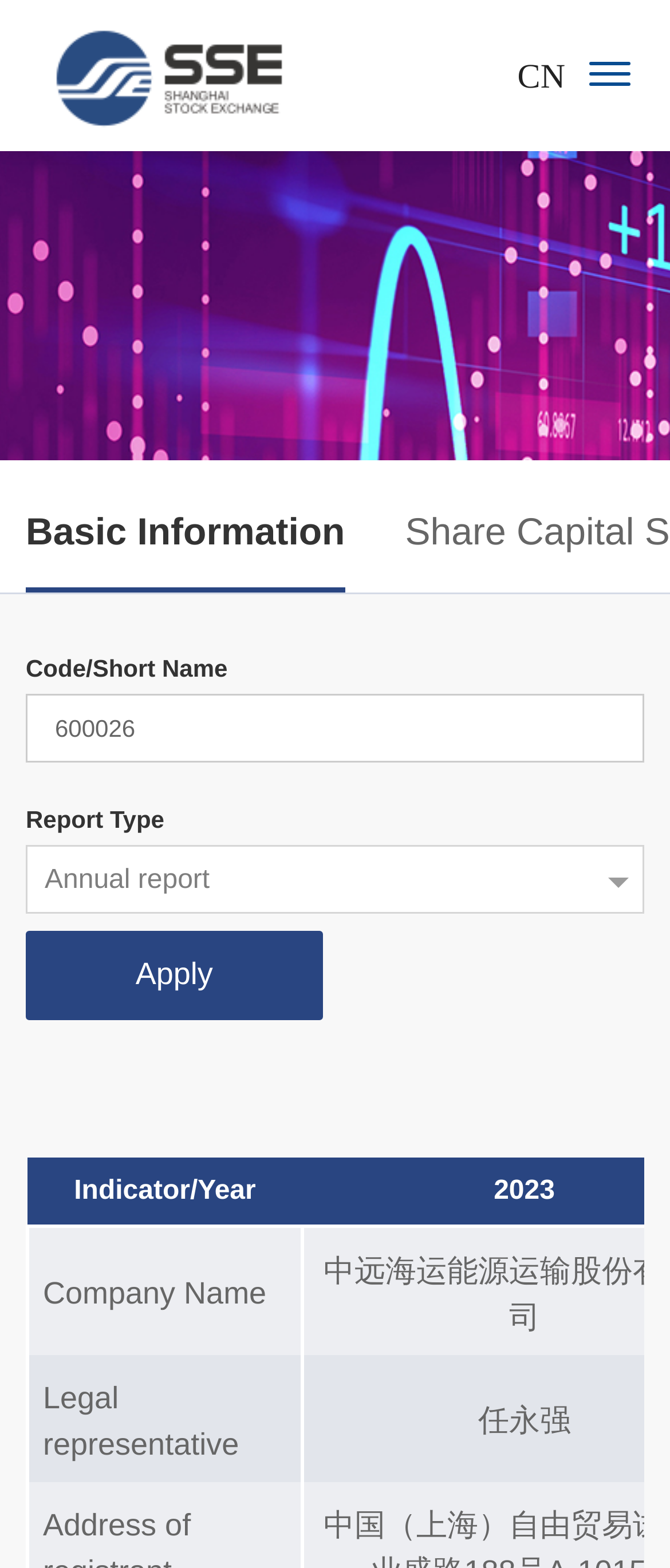What type of information can be found on this webpage?
Provide a detailed and extensive answer to the question.

The webpage contains fields such as 'Code/Short Name', 'Company Name', and 'Legal representative', which suggests that it provides information about companies listed on the Shanghai Stock Exchange.